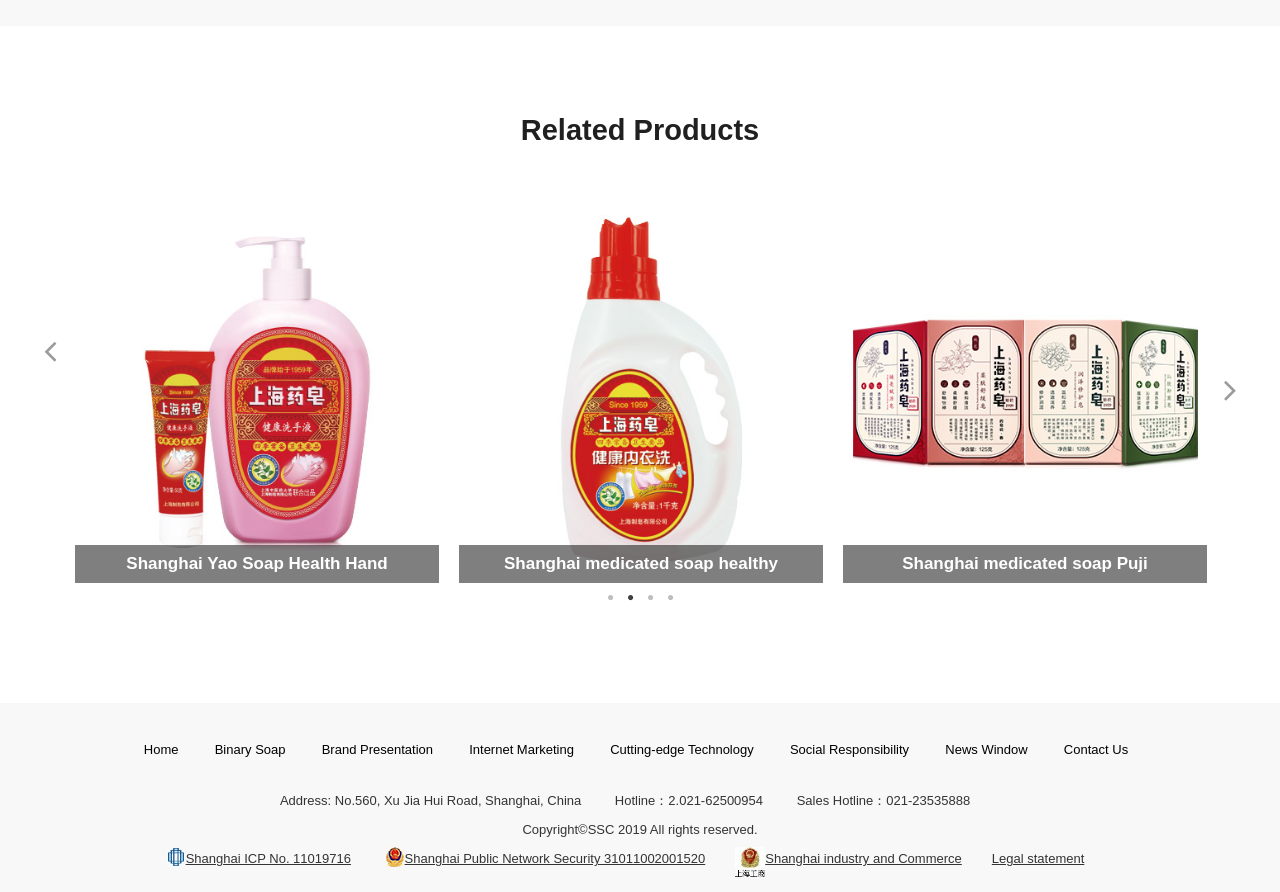Find and indicate the bounding box coordinates of the region you should select to follow the given instruction: "View the 'Shanghai Yao Soap Health Hand Sanitizer Series' product".

[0.059, 0.218, 0.343, 0.654]